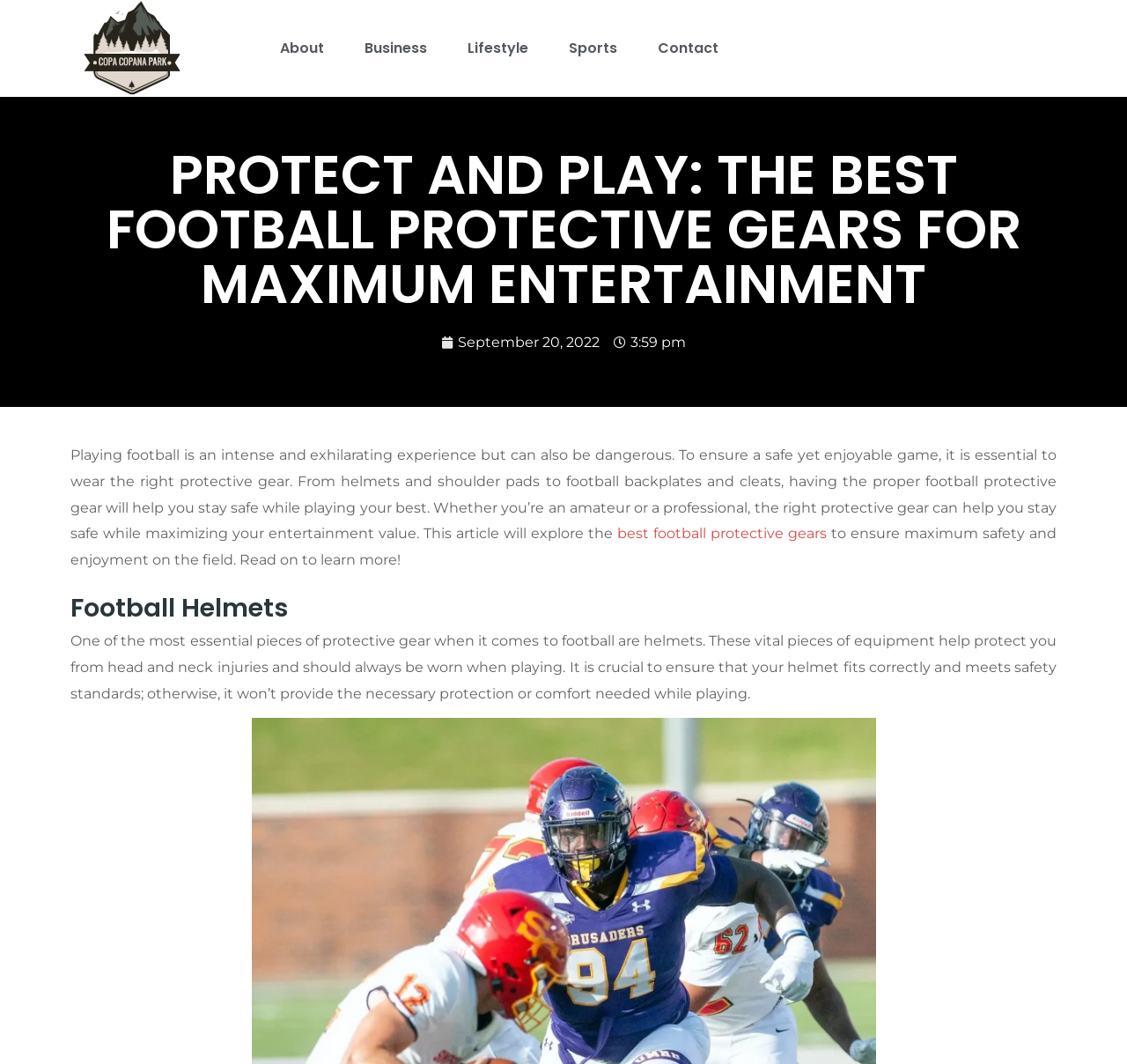Provide the bounding box coordinates of the UI element that matches the description: "Business".

[0.308, 0.007, 0.395, 0.084]